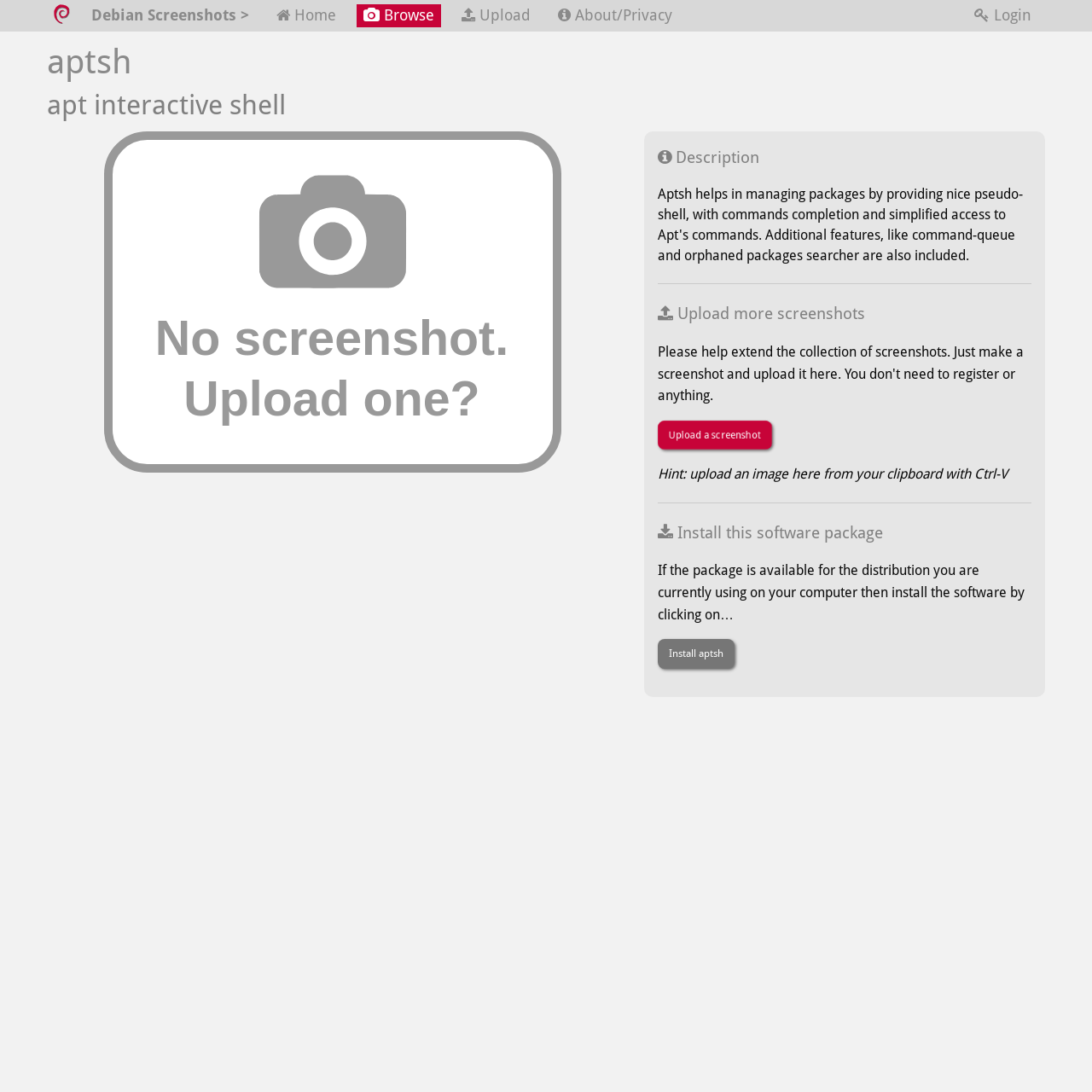Identify the bounding box coordinates of the region that needs to be clicked to carry out this instruction: "Install aptsh". Provide these coordinates as four float numbers ranging from 0 to 1, i.e., [left, top, right, bottom].

[0.602, 0.585, 0.673, 0.612]